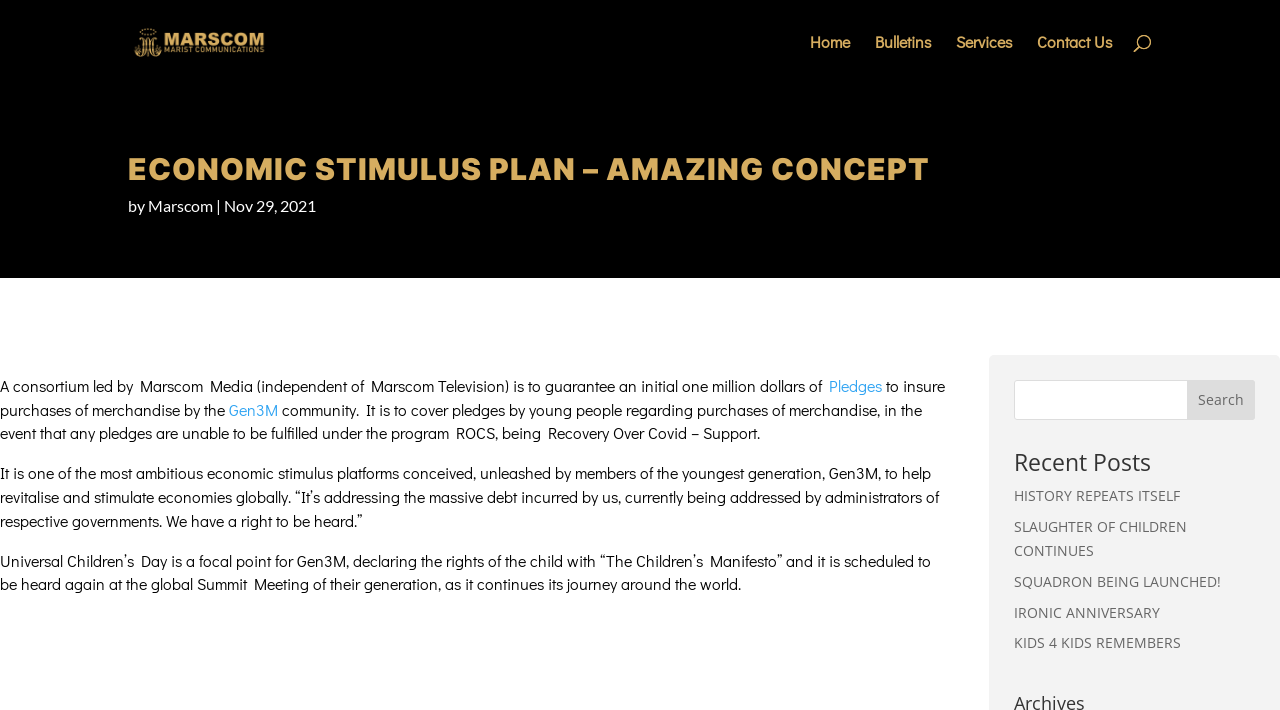Find the bounding box coordinates for the area that must be clicked to perform this action: "Read the recent post HISTORY REPEATS ITSELF".

[0.792, 0.685, 0.922, 0.712]